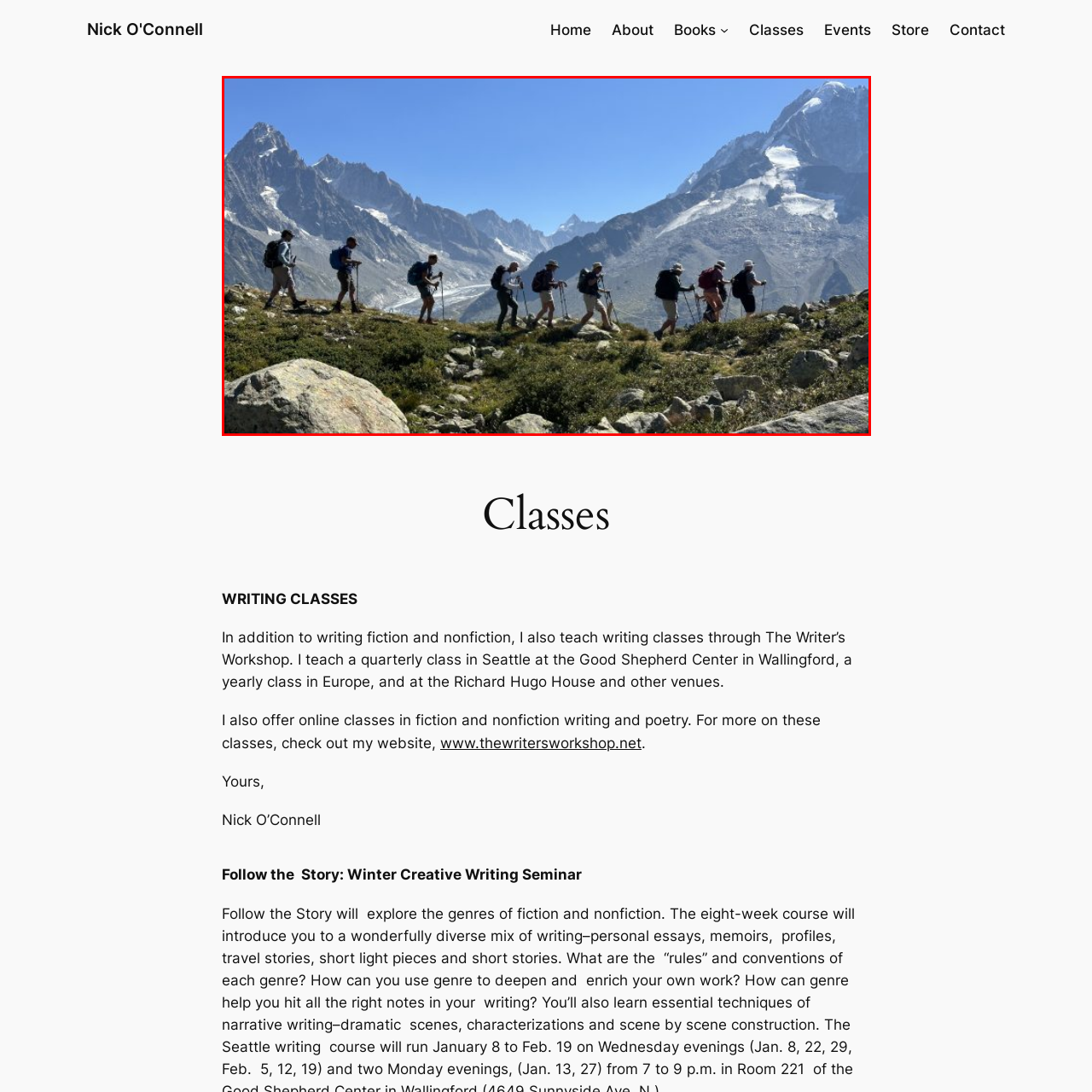View the portion of the image within the red bounding box and answer this question using a single word or phrase:
What type of hats are the hikers wearing?

Sun hats